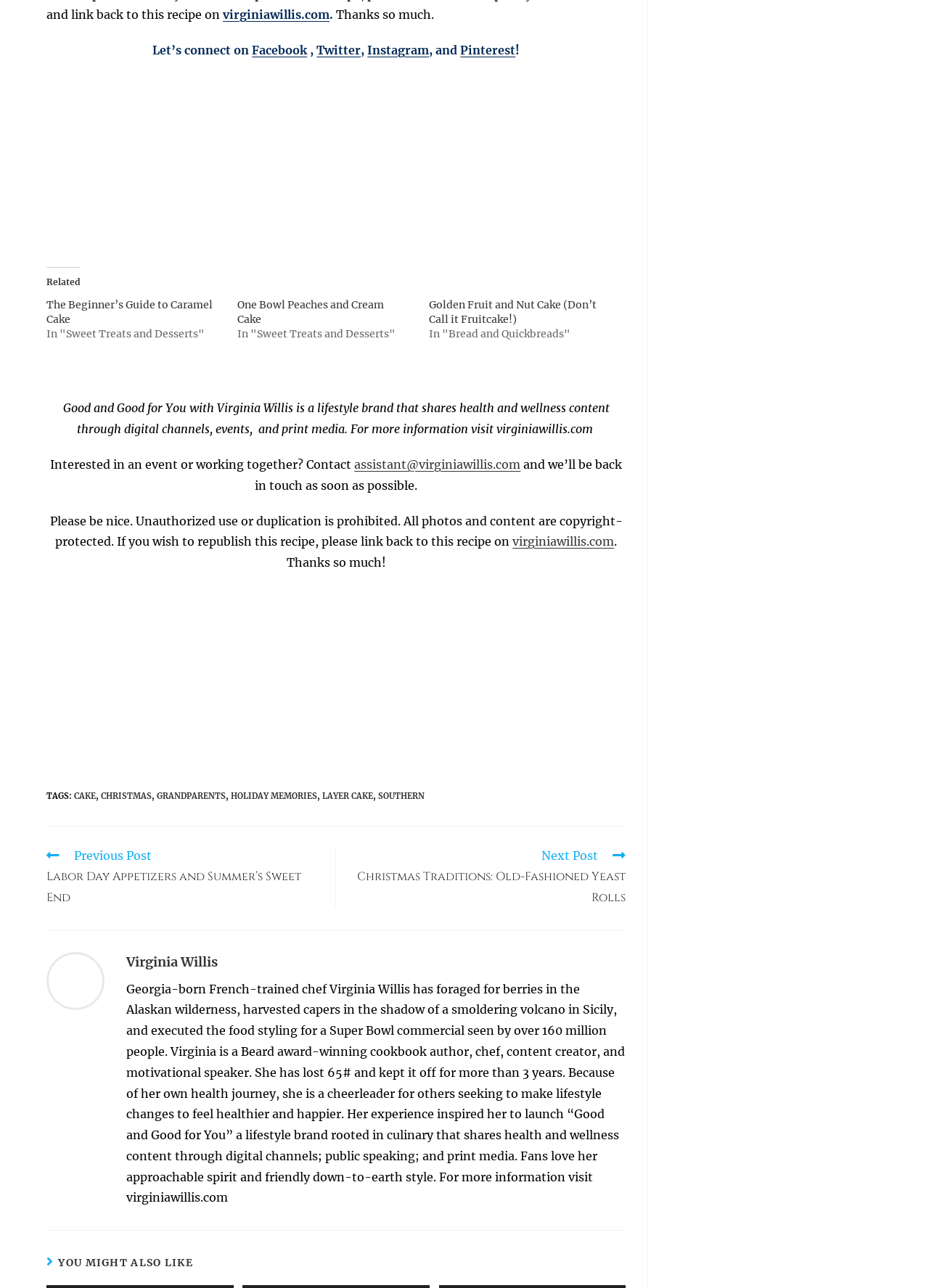What is the topic of the related posts?
Based on the image, answer the question in a detailed manner.

I found the answer by looking at the related posts section, which includes links to posts about caramel cake, peaches and cream cake, and fruit and nut cake, indicating that the topic is cakes and desserts.